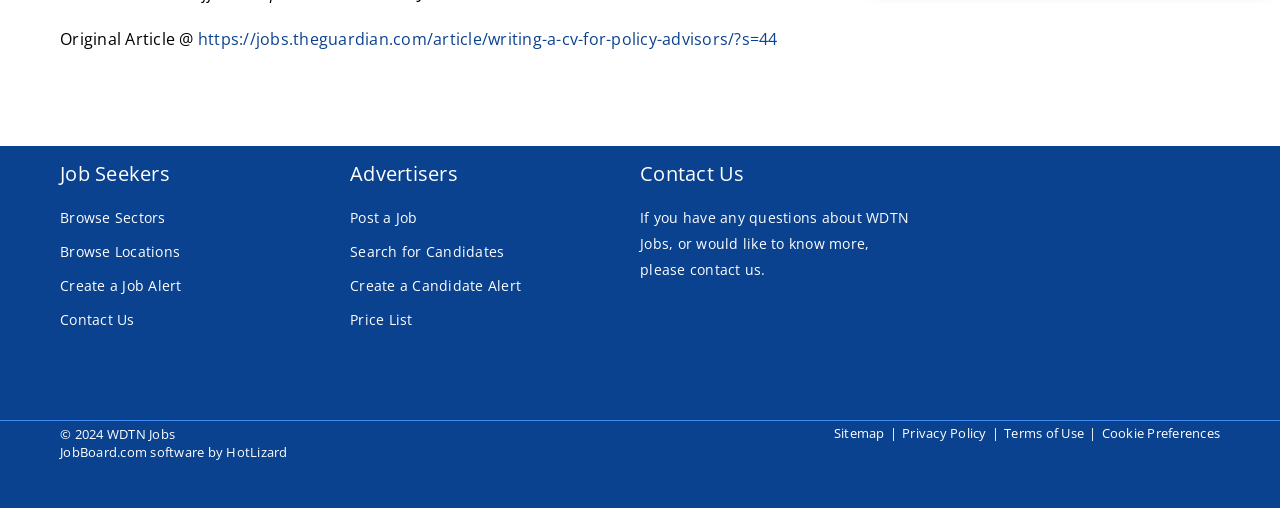How can users contact the website?
Deliver a detailed and extensive answer to the question.

Users can contact the website by clicking on the 'Contact Us' link, which is located under the 'Contact Us' heading, and also repeated as a link in the 'If you have any questions about WDTN Jobs...' section.